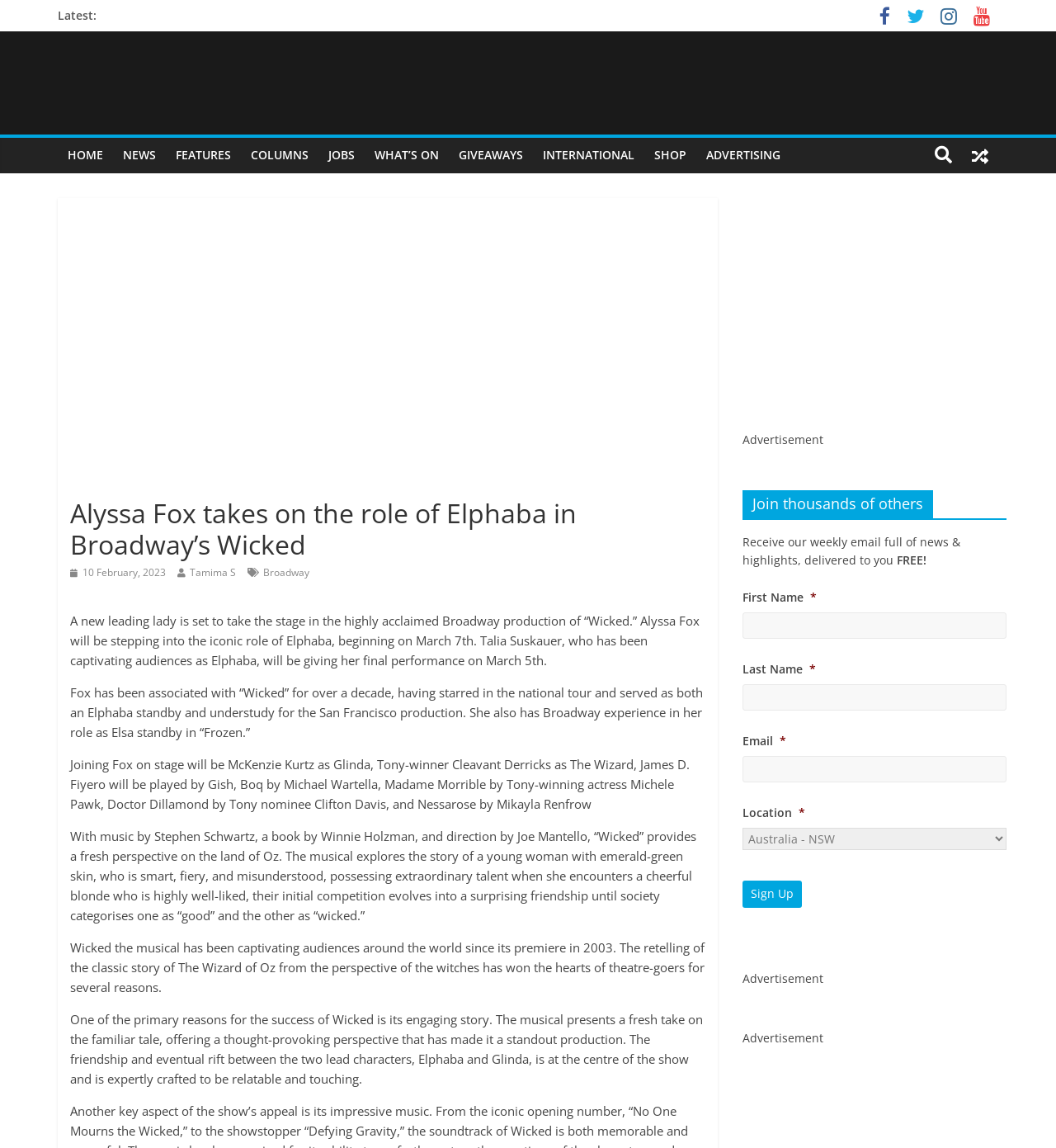Who is taking on the role of Elphaba in Broadway's Wicked?
Using the image as a reference, answer the question in detail.

The answer can be found in the main article section, where it is stated that 'Alyssa Fox will be stepping into the iconic role of Elphaba, beginning on March 7th.'